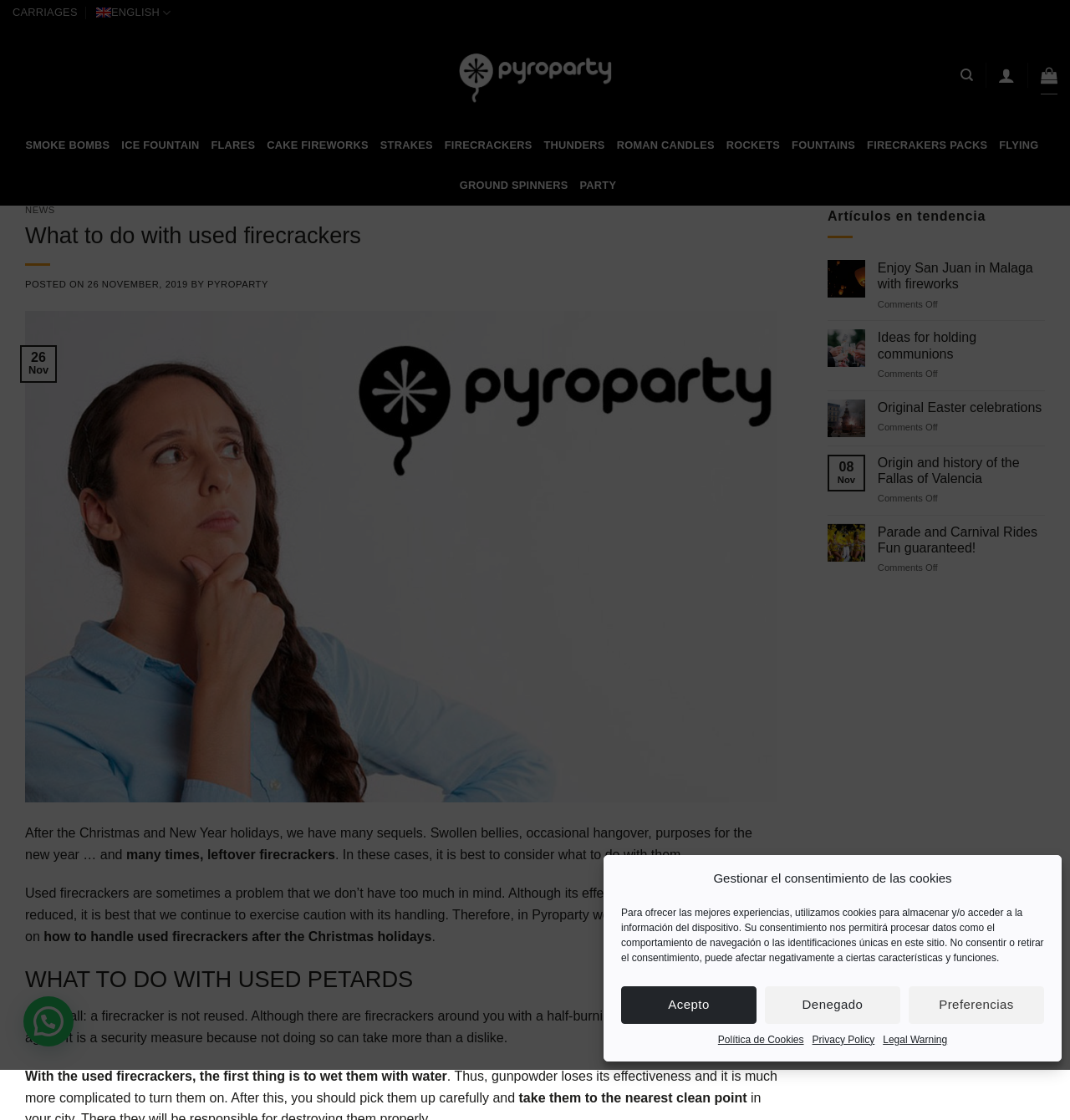Using the given description, provide the bounding box coordinates formatted as (top-left x, top-left y, bottom-right x, bottom-right y), with all values being floating point numbers between 0 and 1. Description: Ideas for holding communions

[0.82, 0.295, 0.977, 0.323]